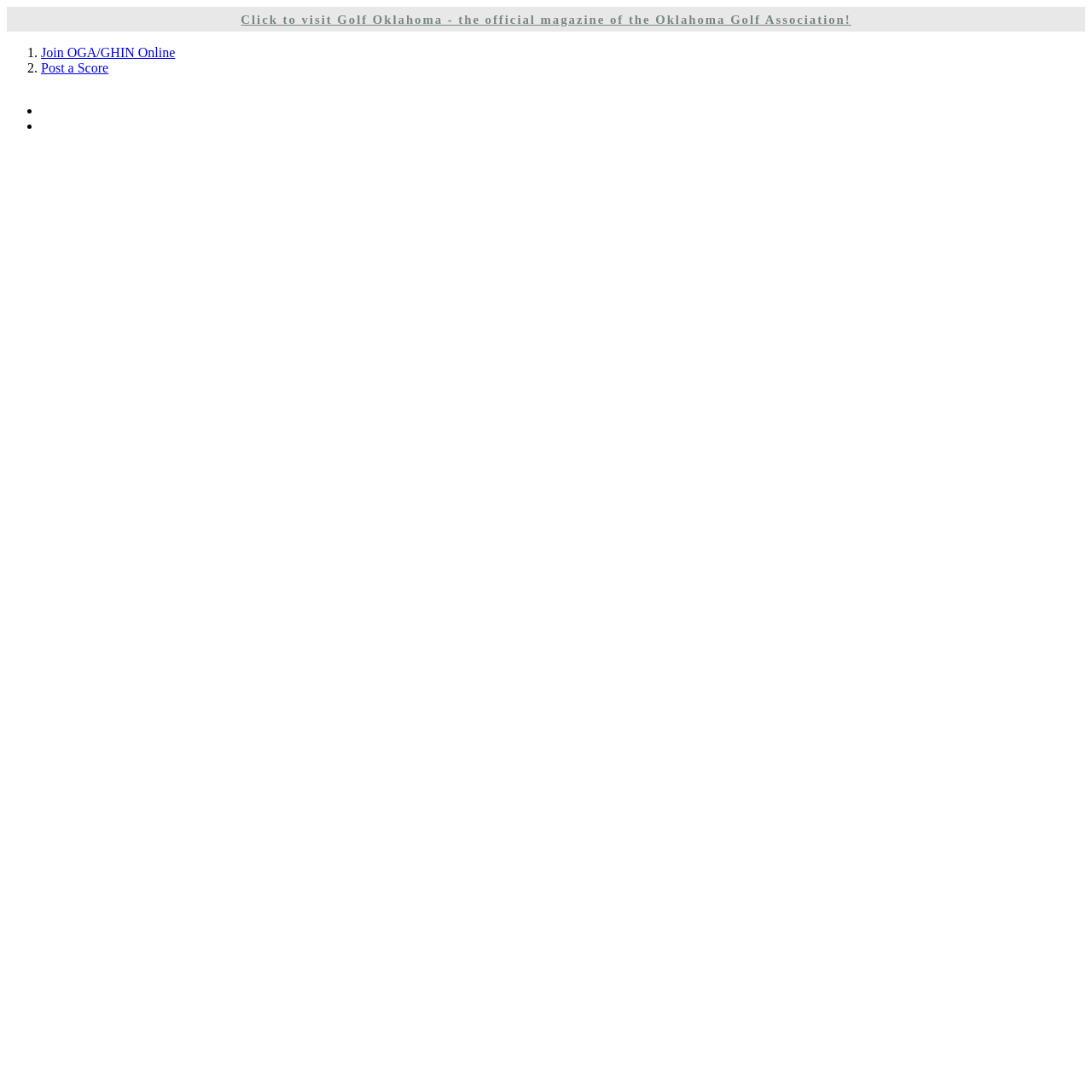Given the content of the image, can you provide a detailed answer to the question?
What is the name of the official magazine of the Oklahoma Golf Association?

I found the answer by looking at the link with the text 'Click to visit Golf Oklahoma - the official magazine of the Oklahoma Golf Association!' which suggests that Golf Oklahoma is the official magazine of the Oklahoma Golf Association.